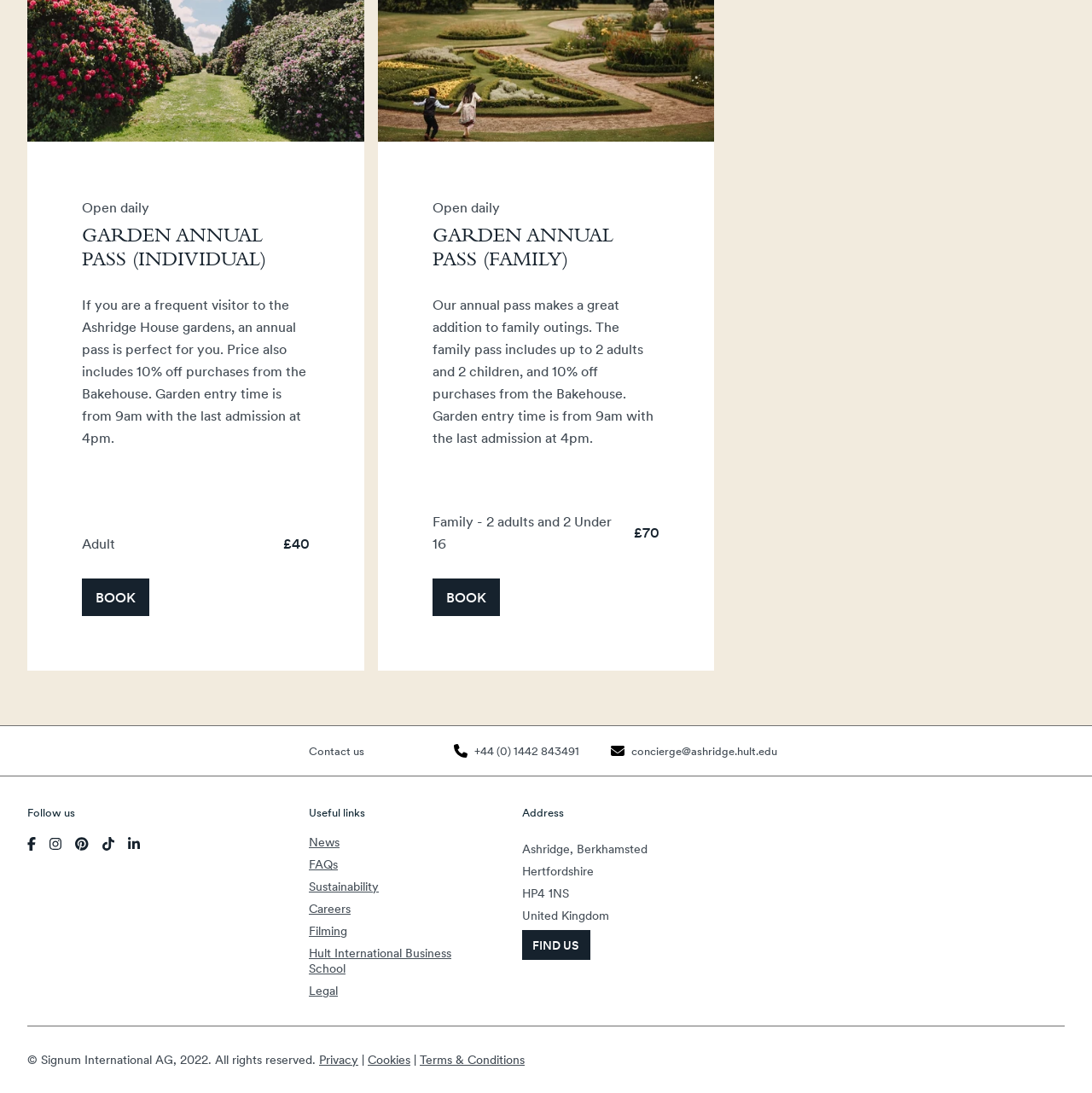Use the details in the image to answer the question thoroughly: 
How many social media links are there?

The social media links can be found in the bottom section of the webpage, under the 'Follow us' heading. There are five links, each represented by a different icon.